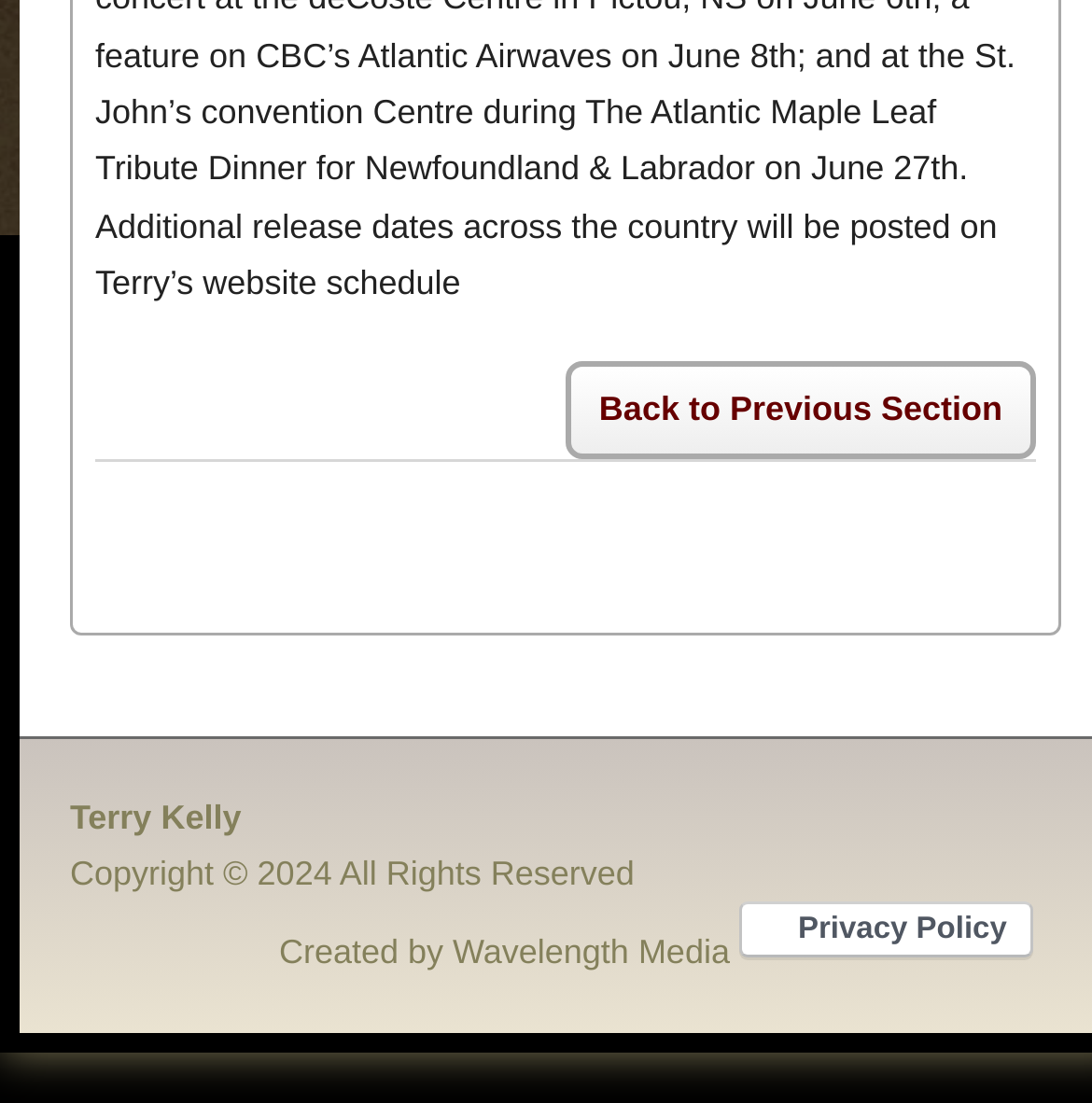Identify the bounding box for the described UI element. Provide the coordinates in (top-left x, top-left y, bottom-right x, bottom-right y) format with values ranging from 0 to 1: Back to Previous Section

[0.518, 0.329, 0.949, 0.416]